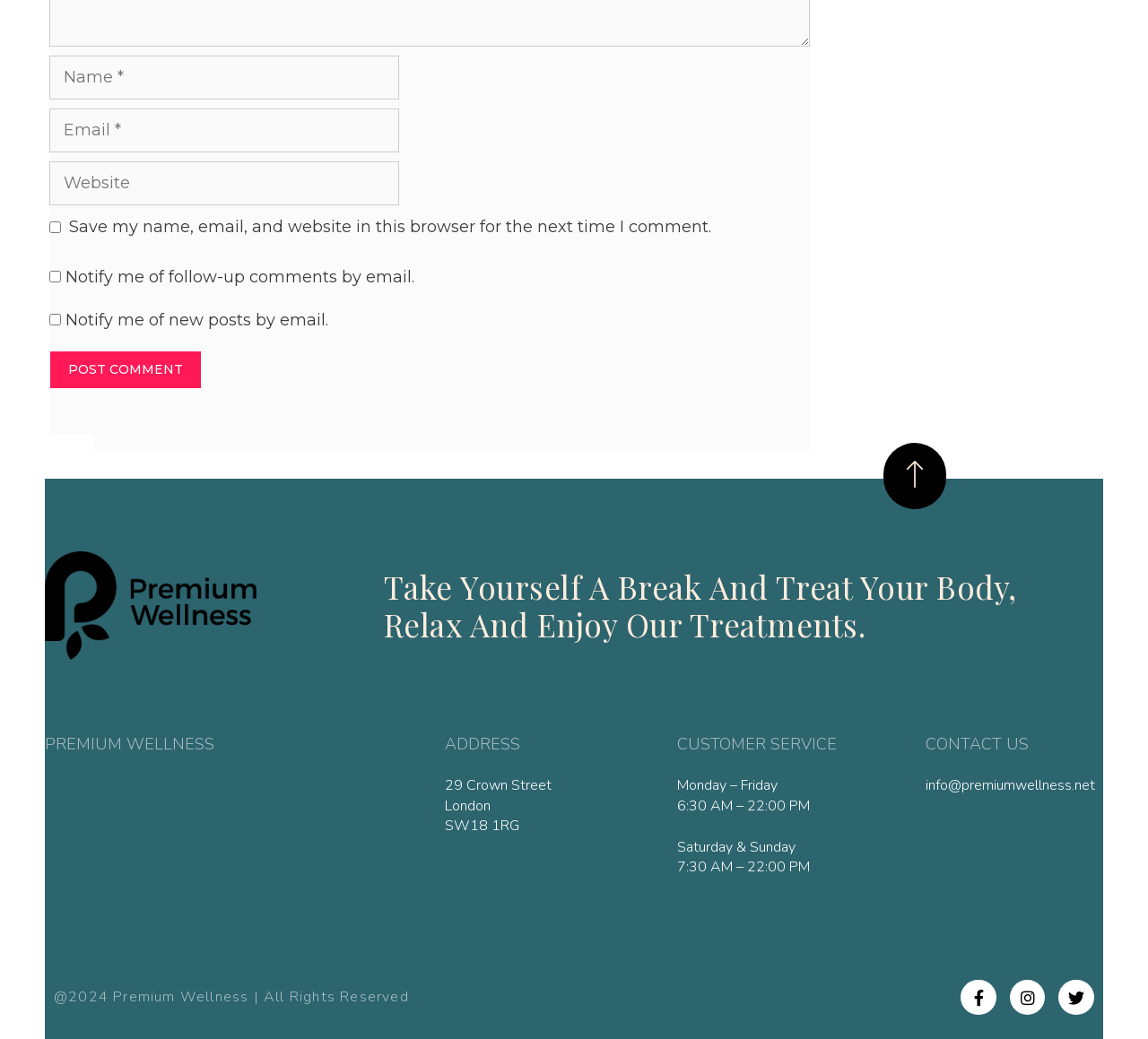What social media platforms does the company have?
Based on the image, answer the question with as much detail as possible.

I found the social media platforms by looking at the bottom of the page, which has links to the company's Facebook, Instagram, and Twitter profiles.